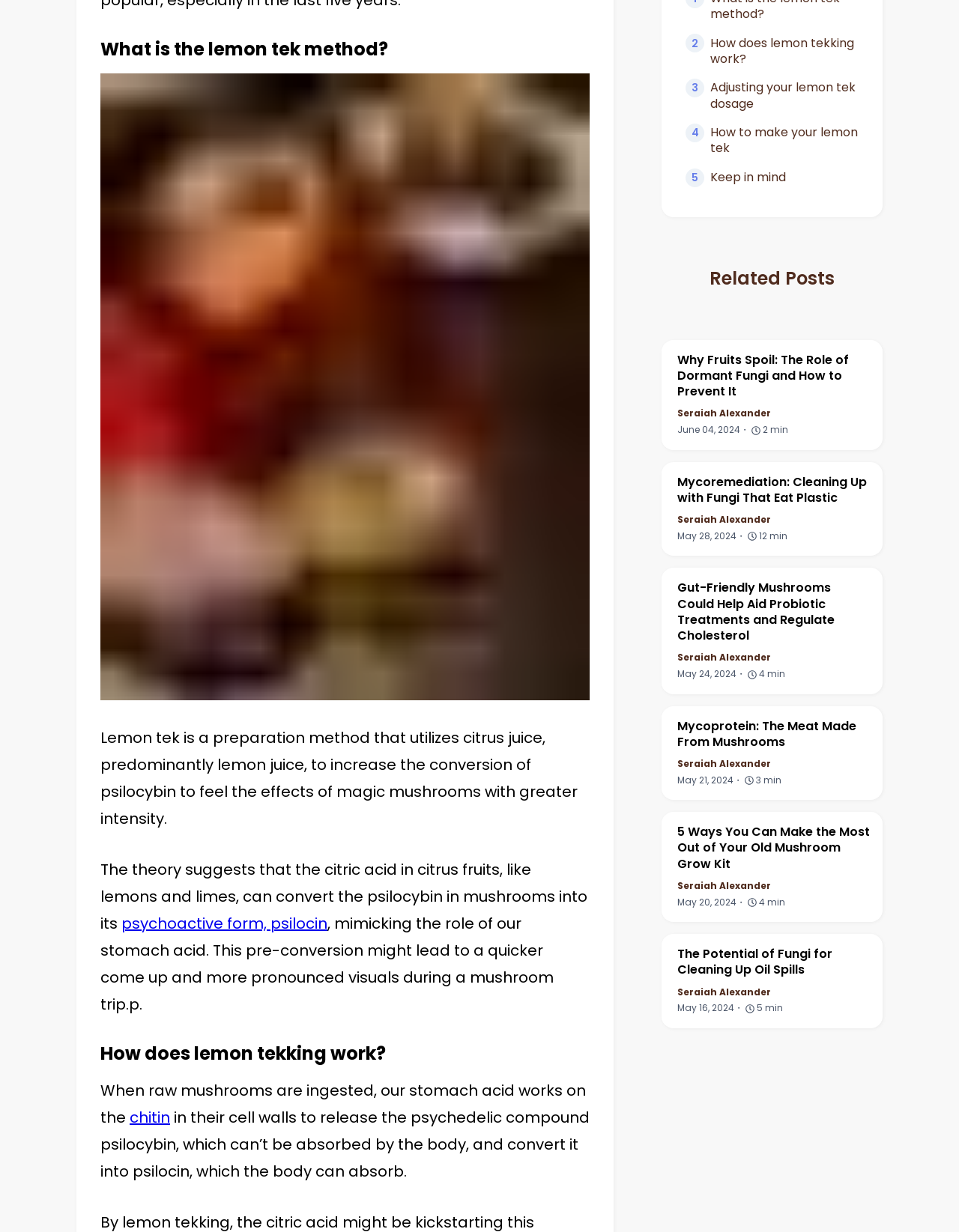Who is the author of the related posts?
Refer to the image and provide a one-word or short phrase answer.

Seraiah Alexander